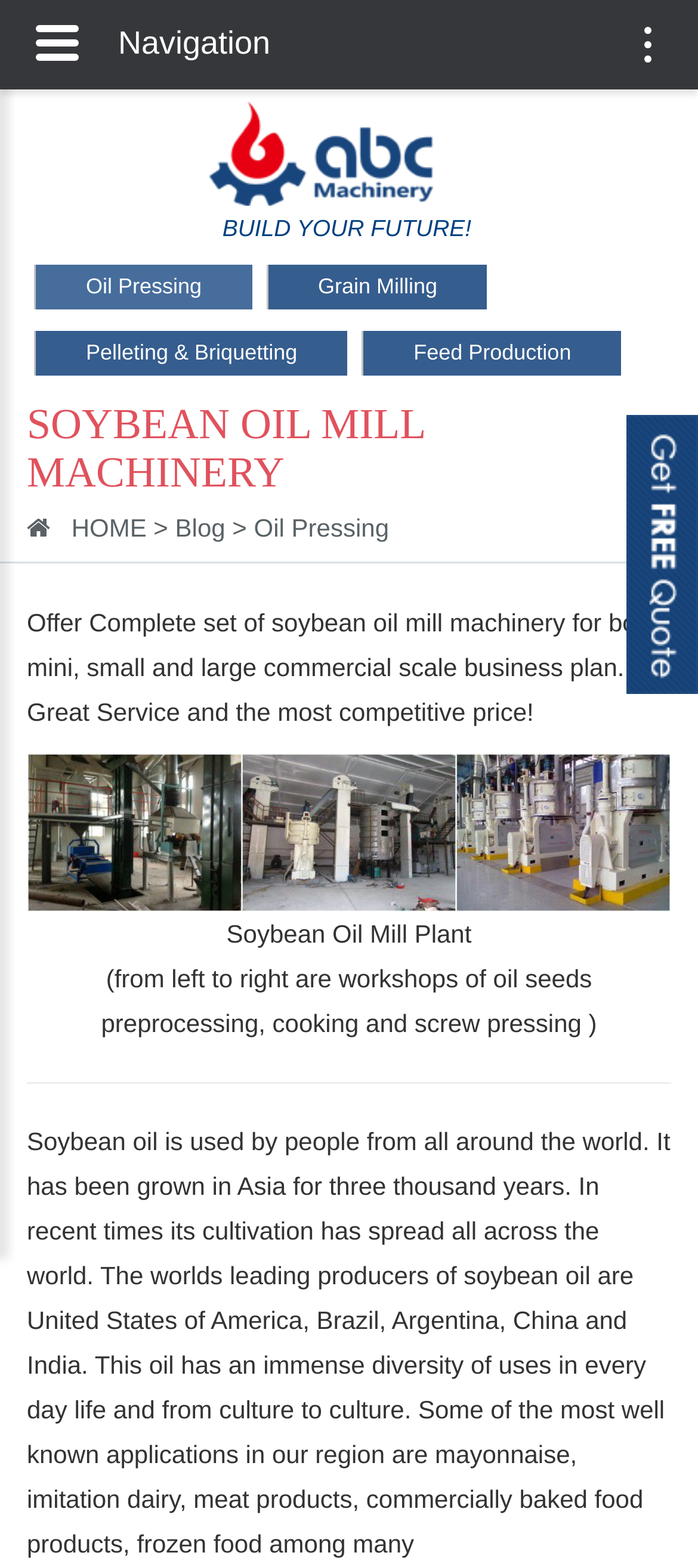What are the applications of soybean oil?
Based on the image, please offer an in-depth response to the question.

According to the text on the webpage, soybean oil has an immense diversity of uses in everyday life, and some of the most well-known applications in our region are mayonnaise, imitation dairy, meat products, commercially baked food products, frozen food among many.